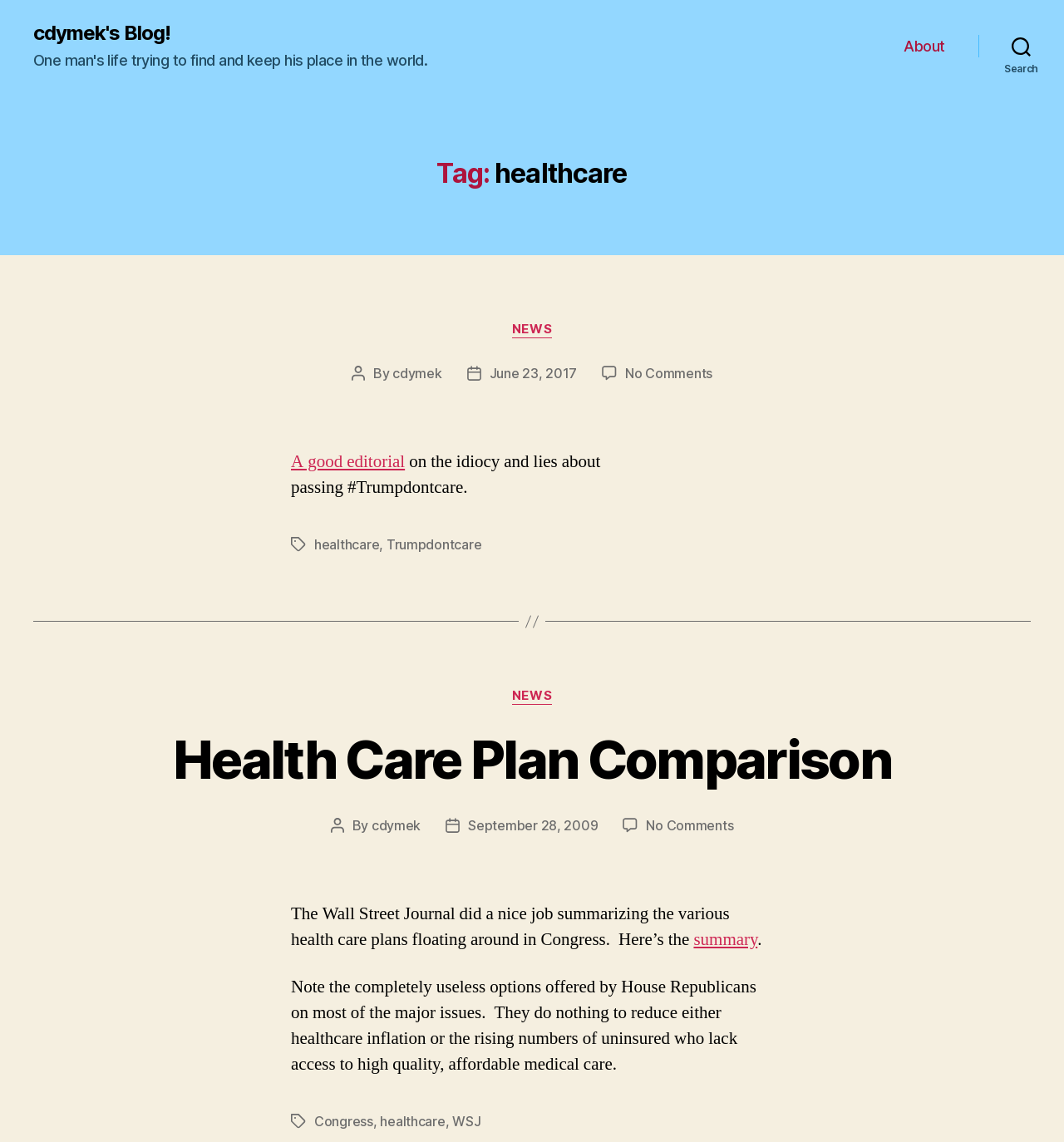Can you determine the bounding box coordinates of the area that needs to be clicked to fulfill the following instruction: "search for something"?

[0.92, 0.024, 1.0, 0.056]